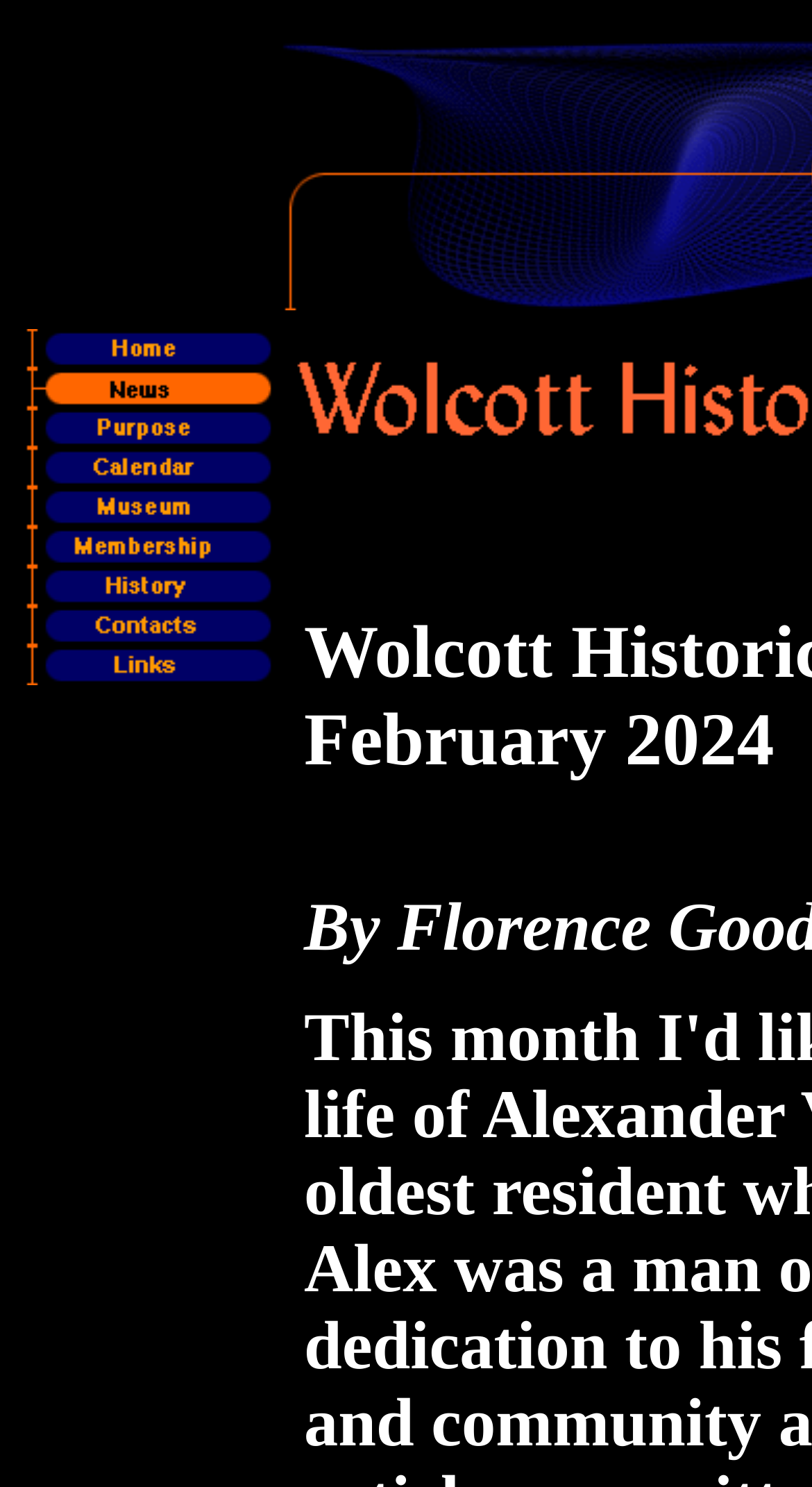Kindly respond to the following question with a single word or a brief phrase: 
What is the last menu item on the webpage?

Links